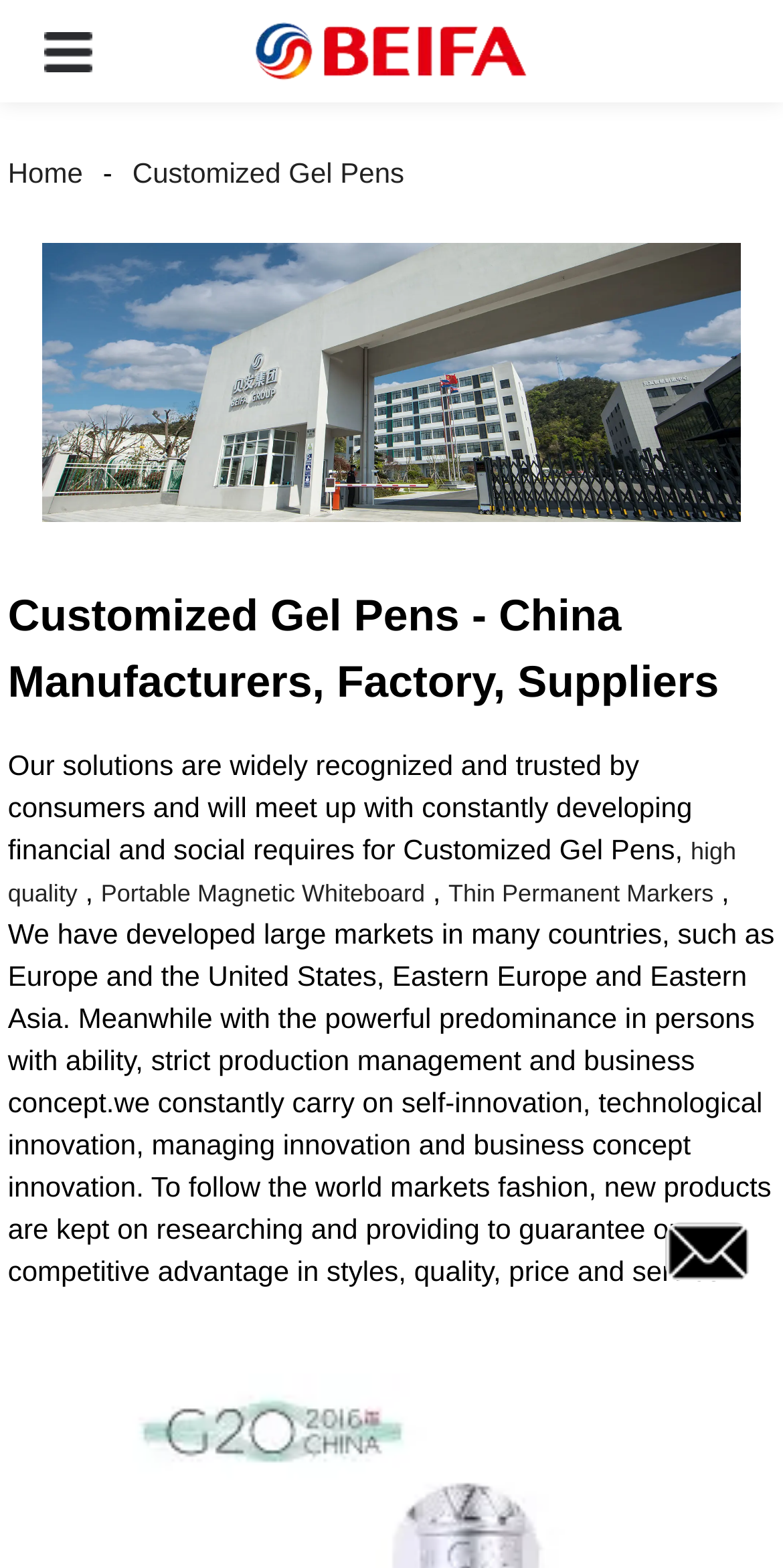Answer the question in a single word or phrase:
What is the tone of the company?

Innovative